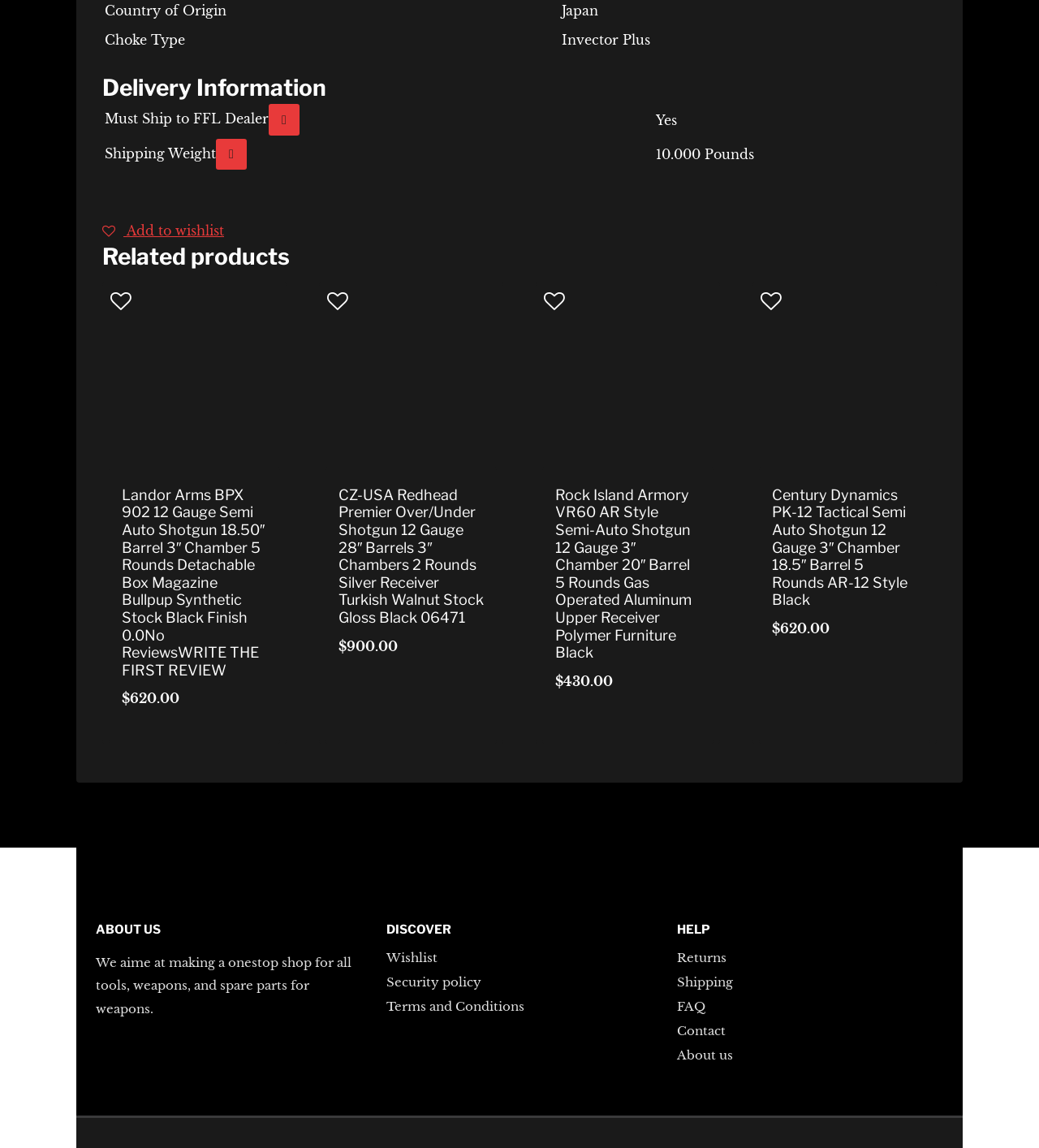Locate the bounding box of the UI element with the following description: "Preview".

[0.117, 0.616, 0.257, 0.643]